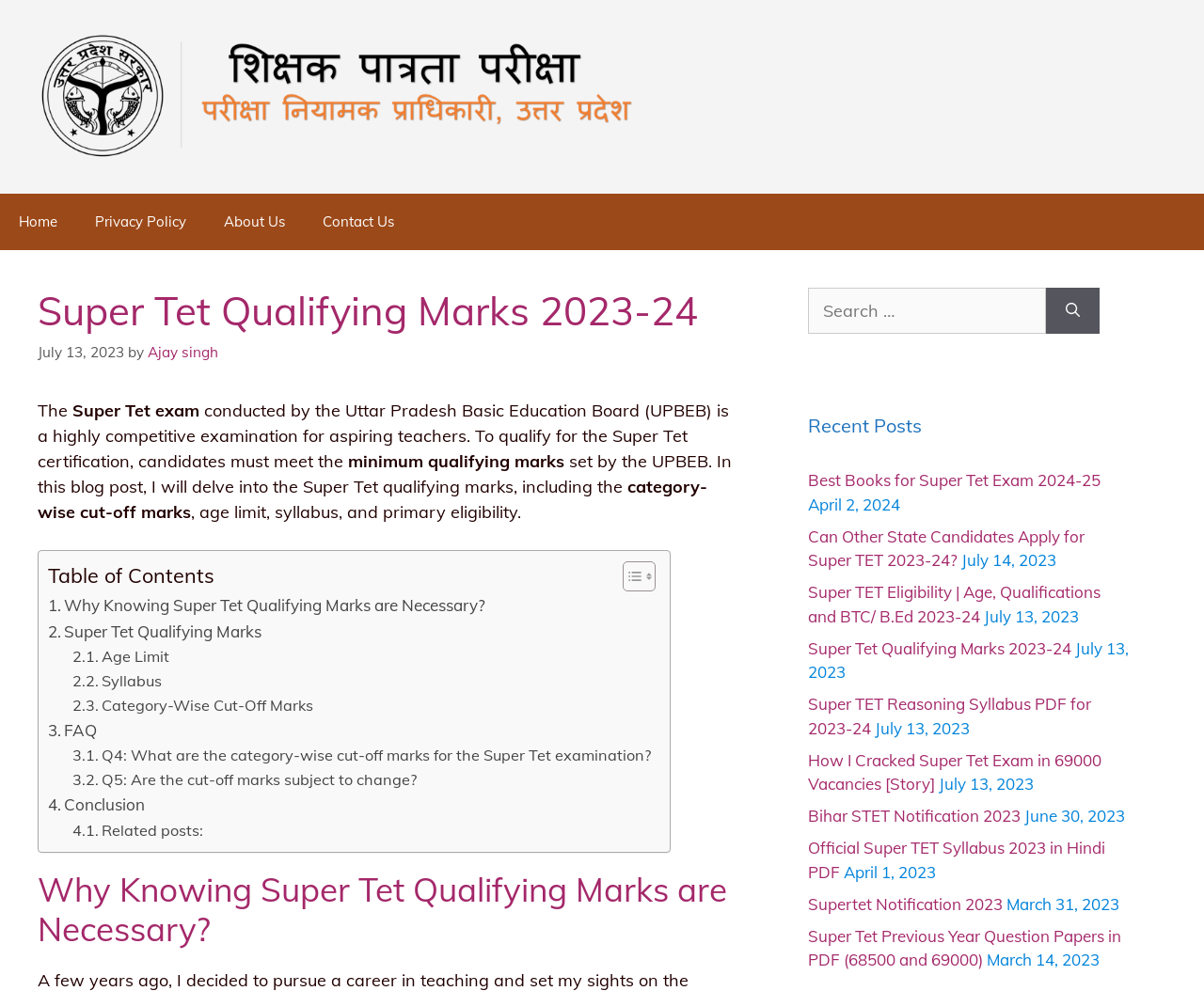Identify the bounding box of the HTML element described here: "parent_node: Search for: aria-label="Search"". Provide the coordinates as four float numbers between 0 and 1: [left, top, right, bottom].

[0.869, 0.291, 0.913, 0.337]